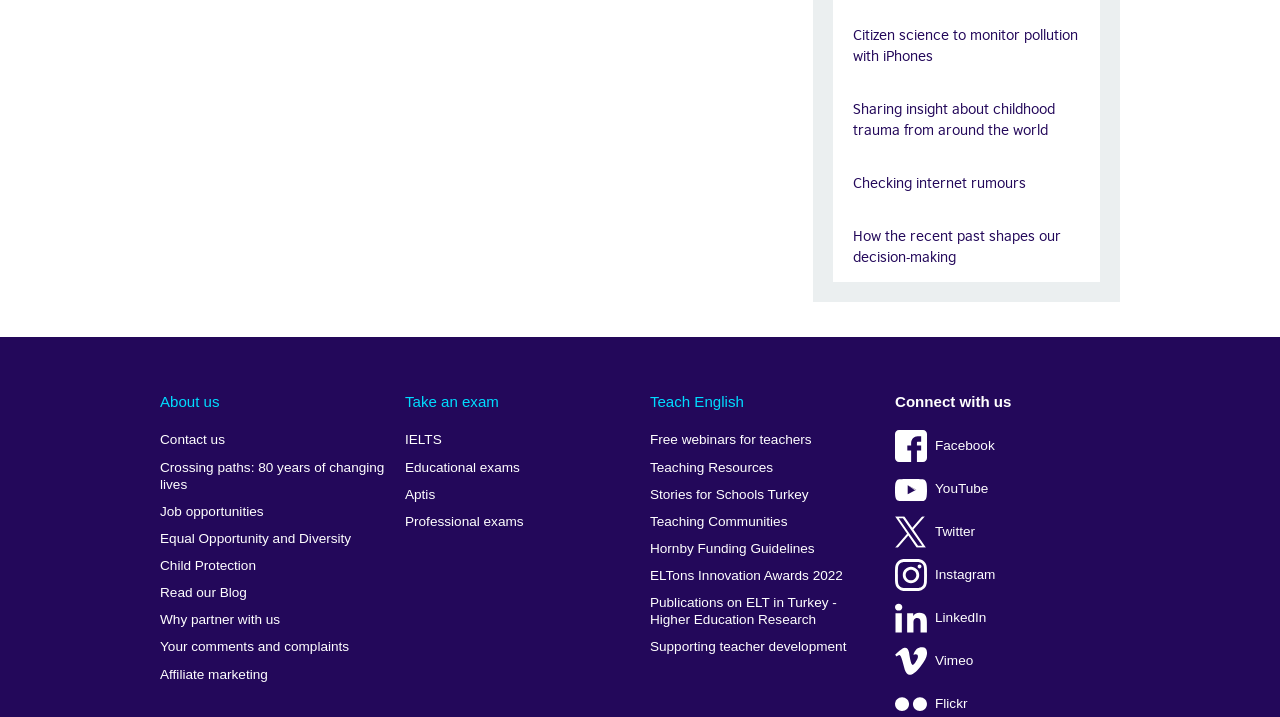Identify the bounding box coordinates of the HTML element based on this description: "Facebook".

[0.699, 0.595, 0.867, 0.648]